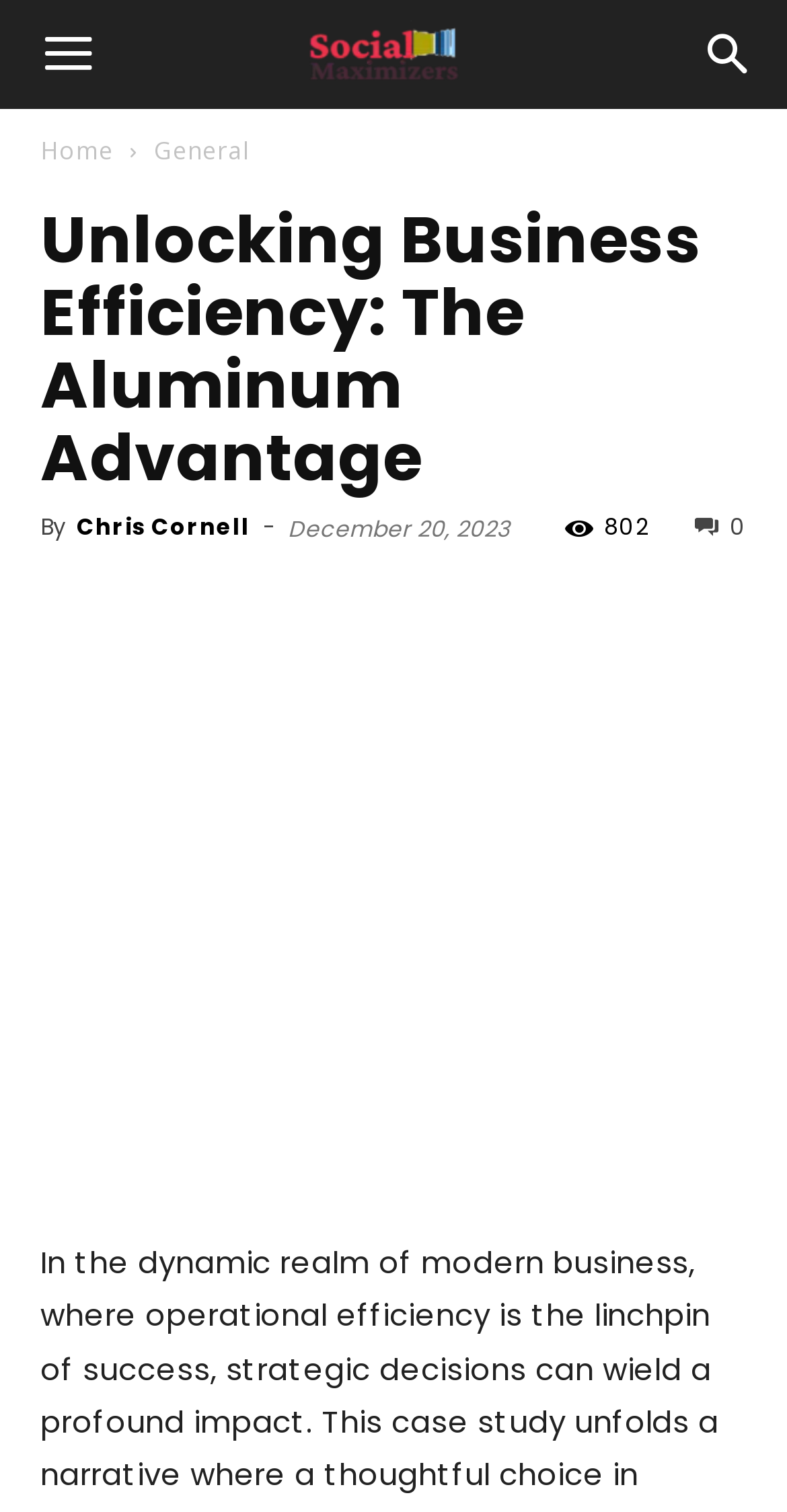What is the author's name?
Please provide a single word or phrase as your answer based on the screenshot.

Chris Cornell